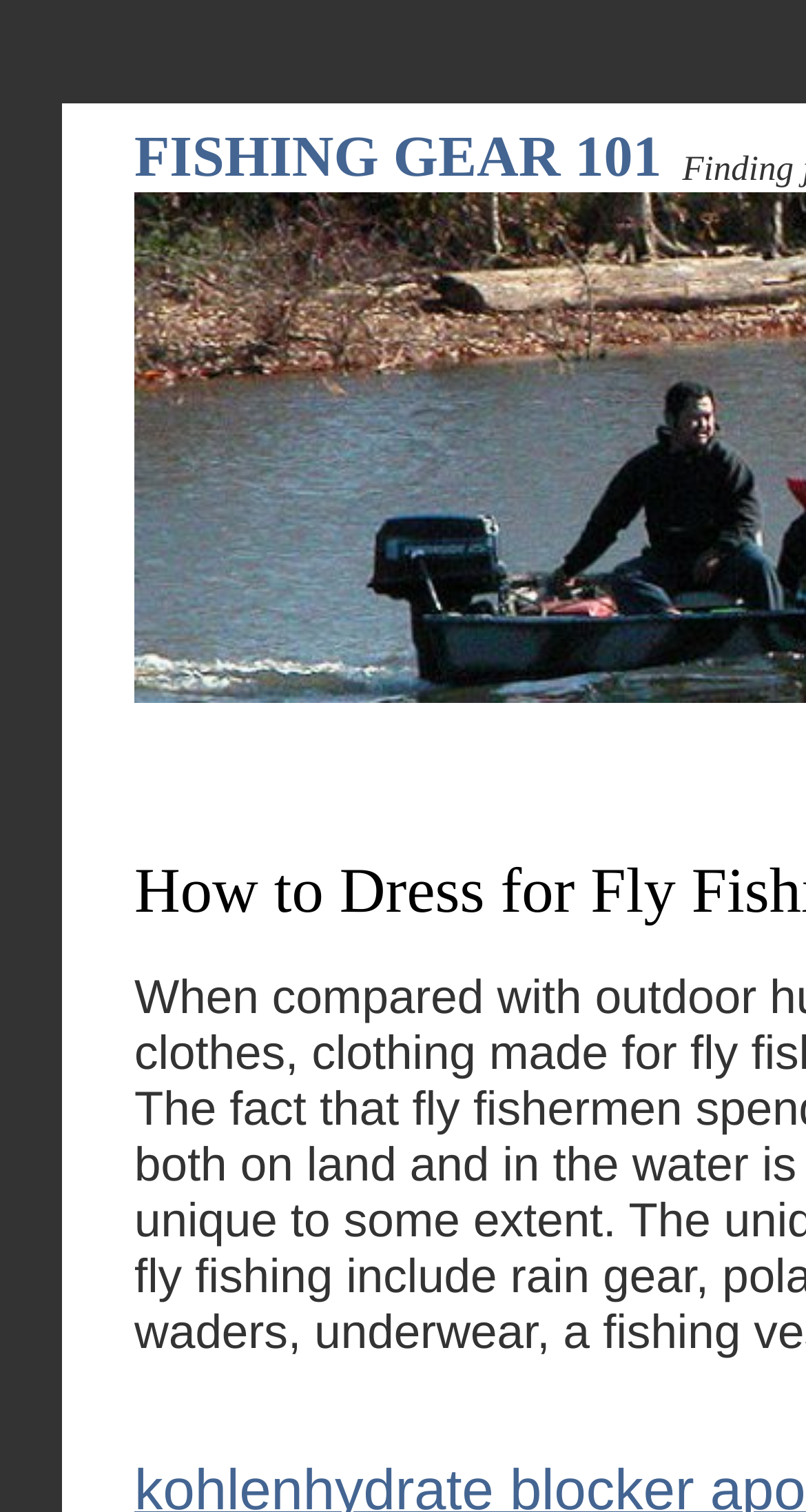Find the bounding box coordinates for the UI element that matches this description: "parent_node: info@oglethorpedemocrats.org, Tel: 706-202-8891".

None